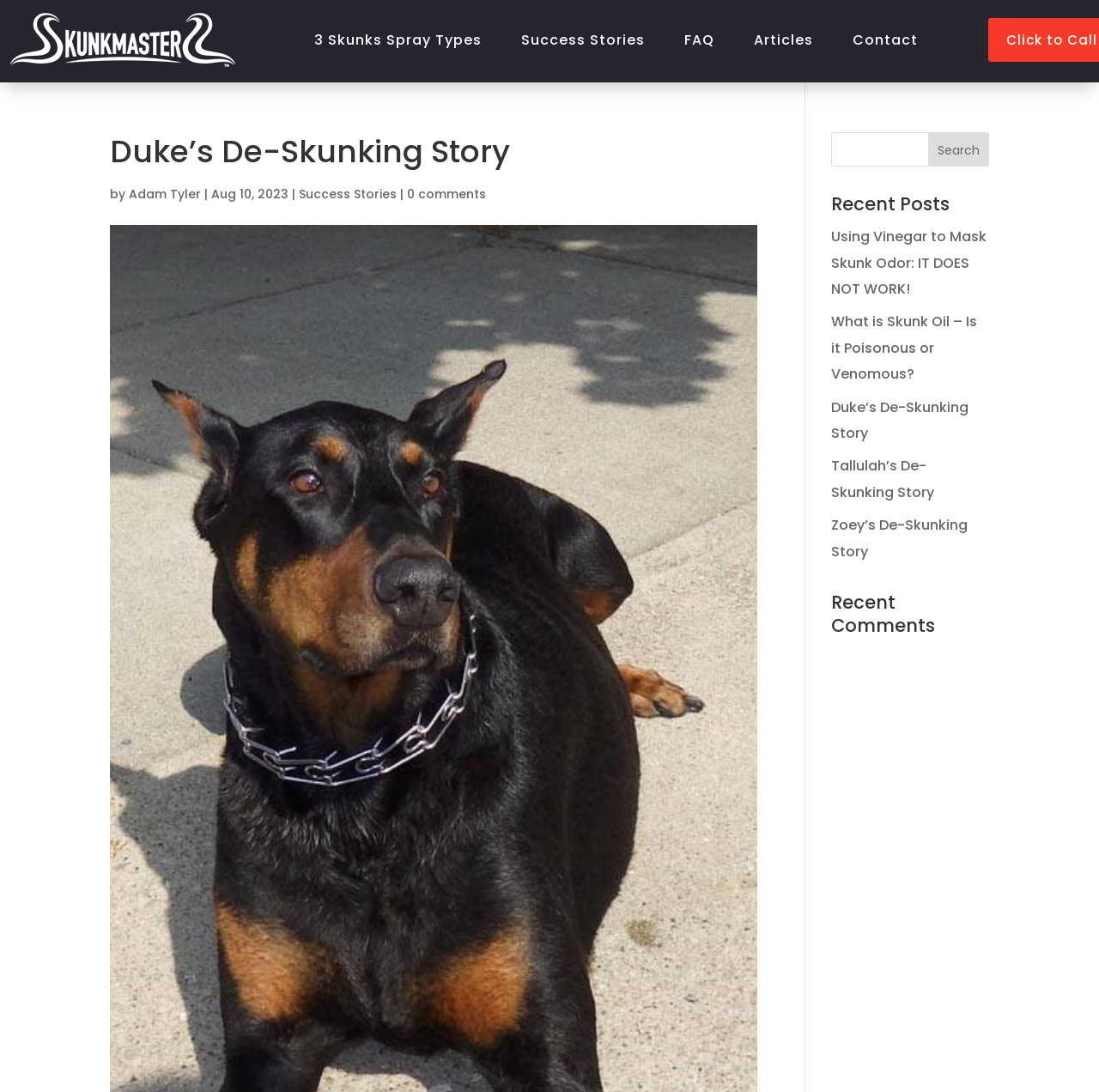Using the given element description, provide the bounding box coordinates (top-left x, top-left y, bottom-right x, bottom-right y) for the corresponding UI element in the screenshot: Adam Tyler

[0.117, 0.17, 0.183, 0.185]